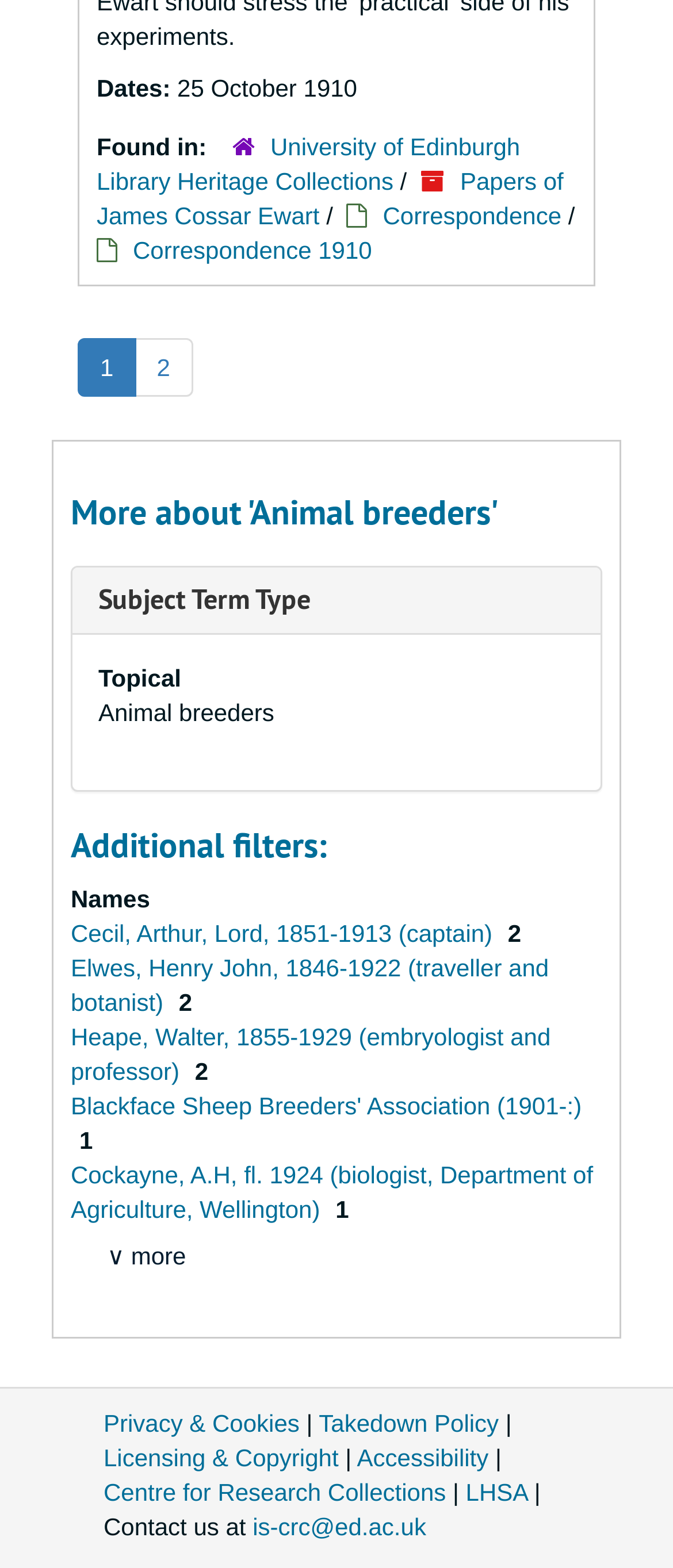Based on the visual content of the image, answer the question thoroughly: What is the subject term type mentioned on the webpage?

The subject term type 'Topical' is mentioned on the webpage as part of the 'Subject Term Type' section, which suggests that the content being displayed is related to topical subjects.